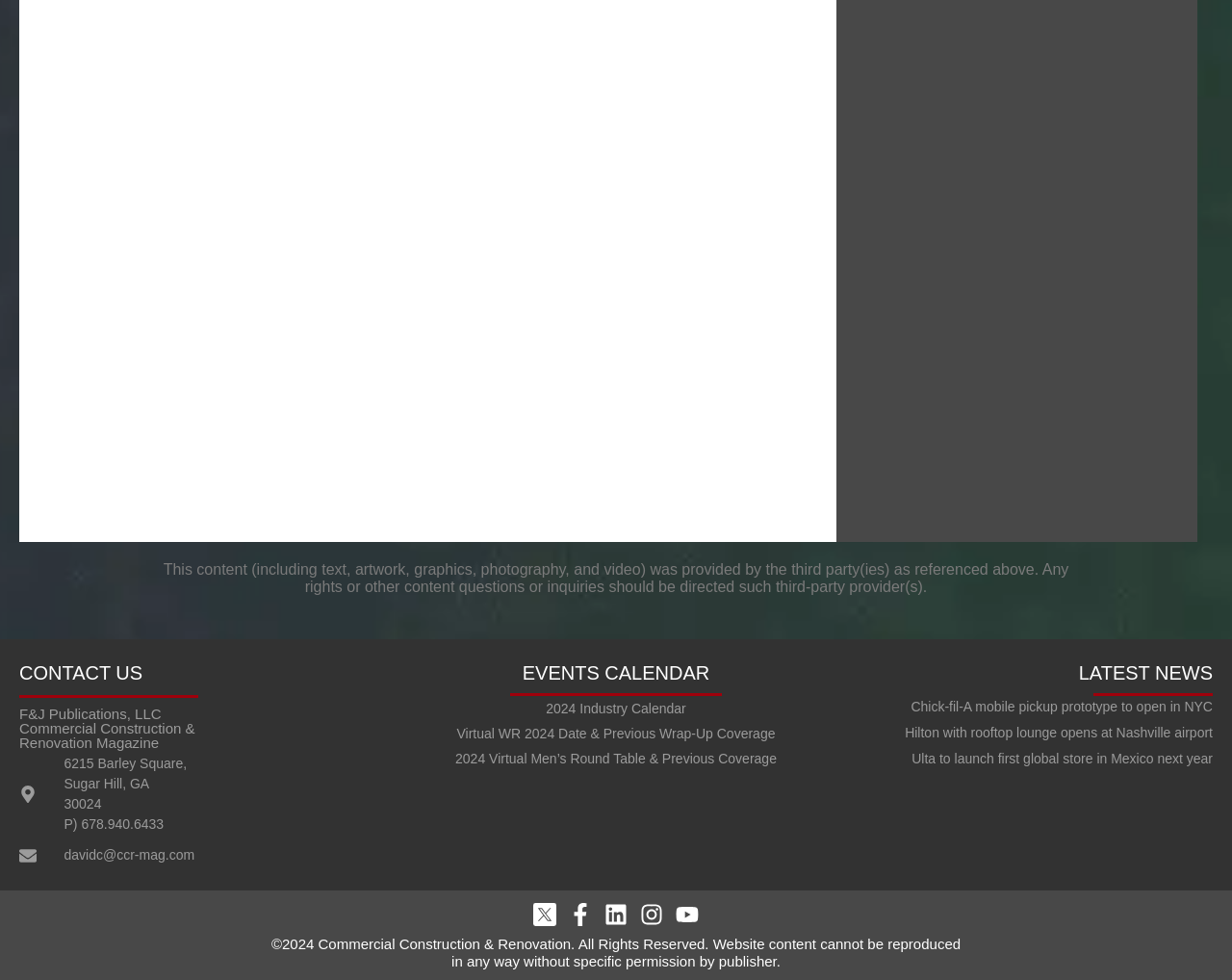Could you provide the bounding box coordinates for the portion of the screen to click to complete this instruction: "Check latest news"?

[0.661, 0.677, 0.984, 0.696]